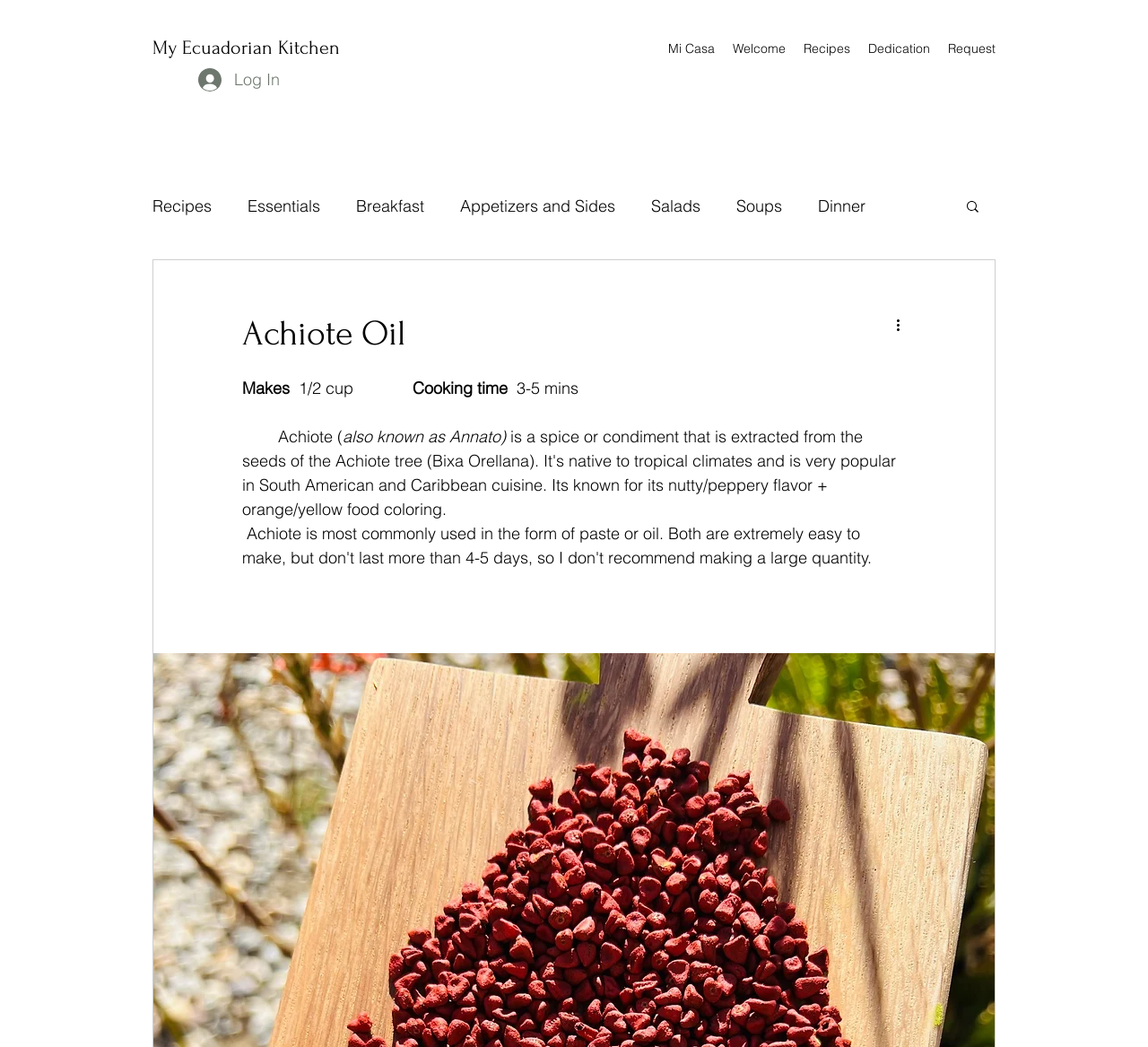Refer to the screenshot and give an in-depth answer to this question: How many categories are under the 'blog' navigation?

I counted the number of links under the 'blog' navigation menu, which are 'Recipes', 'Essentials', 'Breakfast', 'Appetizers and Sides', 'Salads', 'Soups', 'Dinner', and 'Desserts', totaling 9 categories.